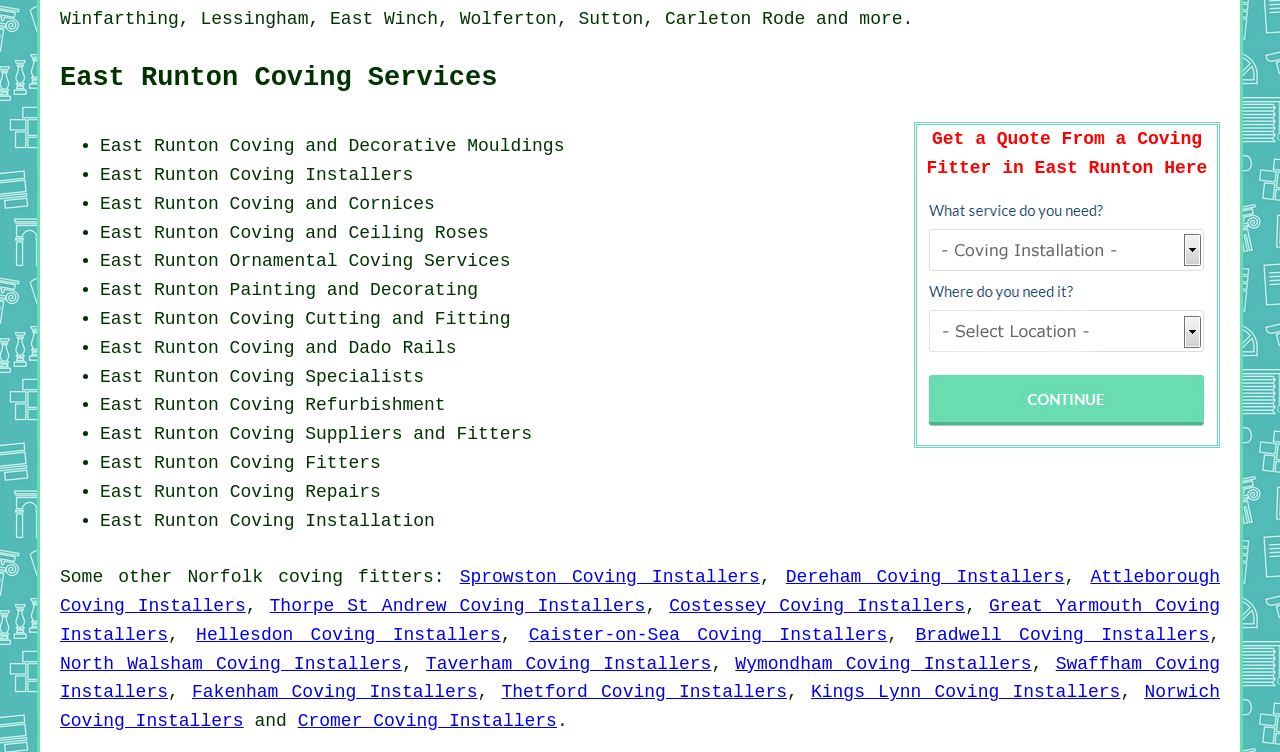Provide a short, one-word or phrase answer to the question below:
What is the main service offered in East Runton?

Coving services